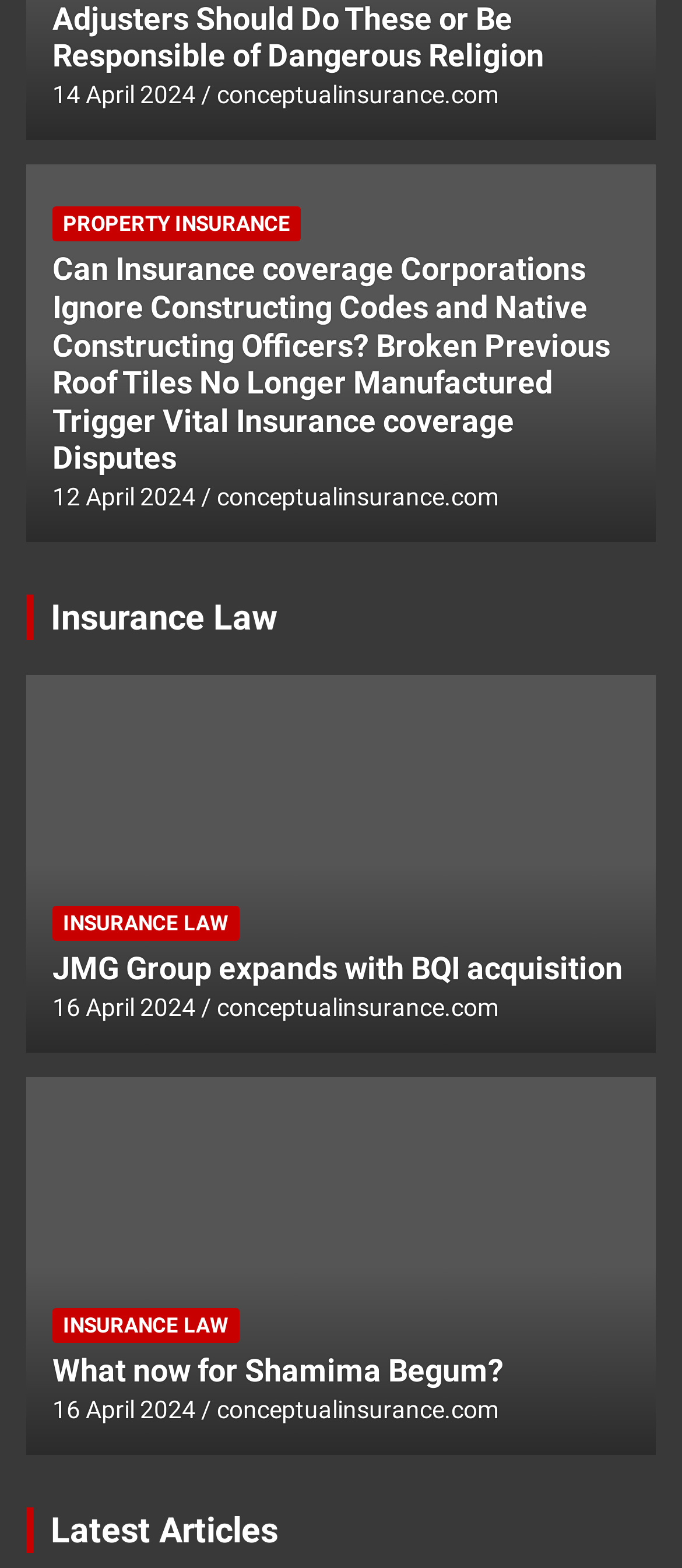Locate the bounding box coordinates of the element you need to click to accomplish the task described by this instruction: "explore 'JMG Group expands with BQI acquisition'".

[0.077, 0.606, 0.923, 0.629]